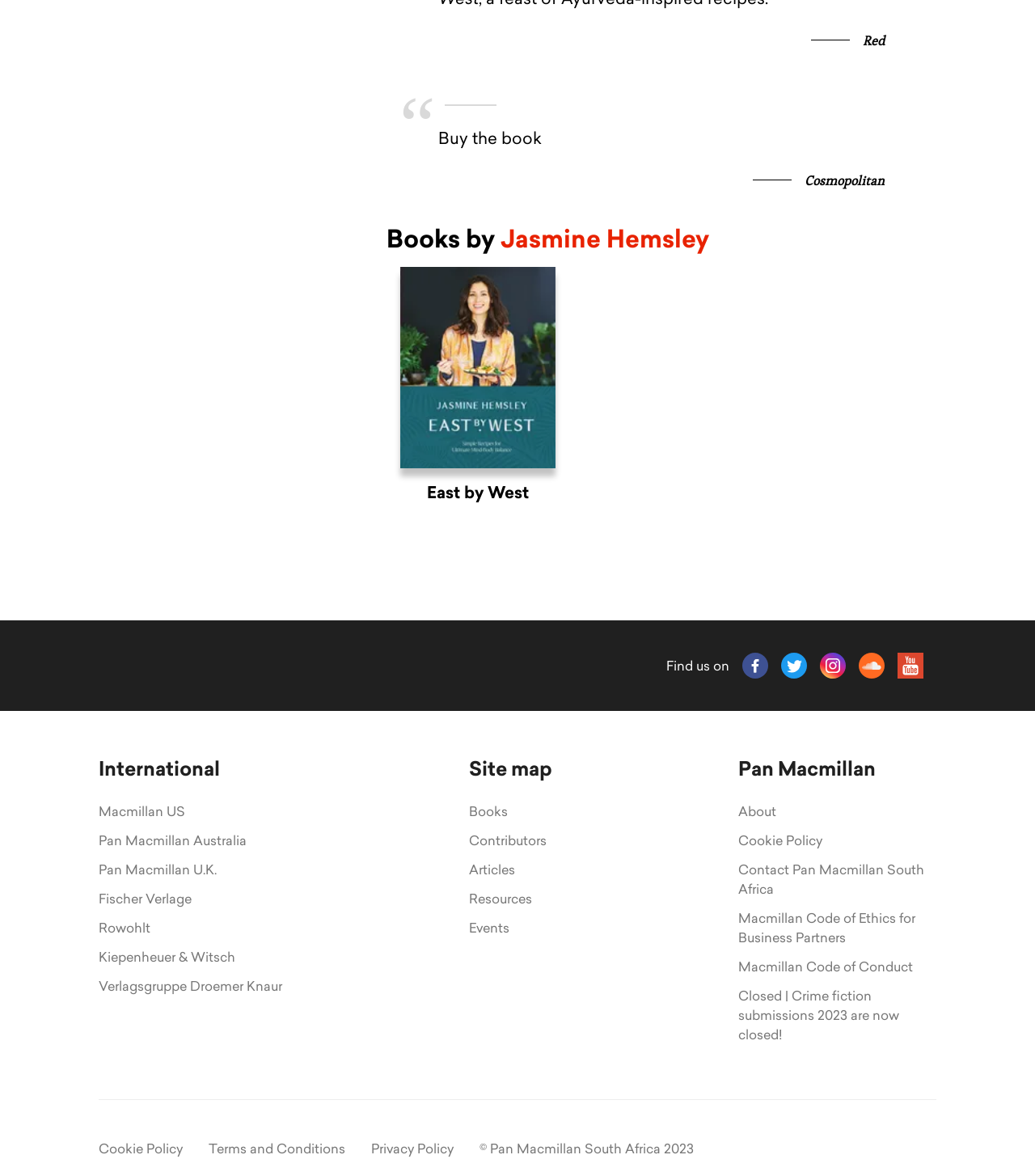Identify the bounding box coordinates of the region that should be clicked to execute the following instruction: "Read about Pan Macmillan".

[0.713, 0.681, 0.75, 0.701]